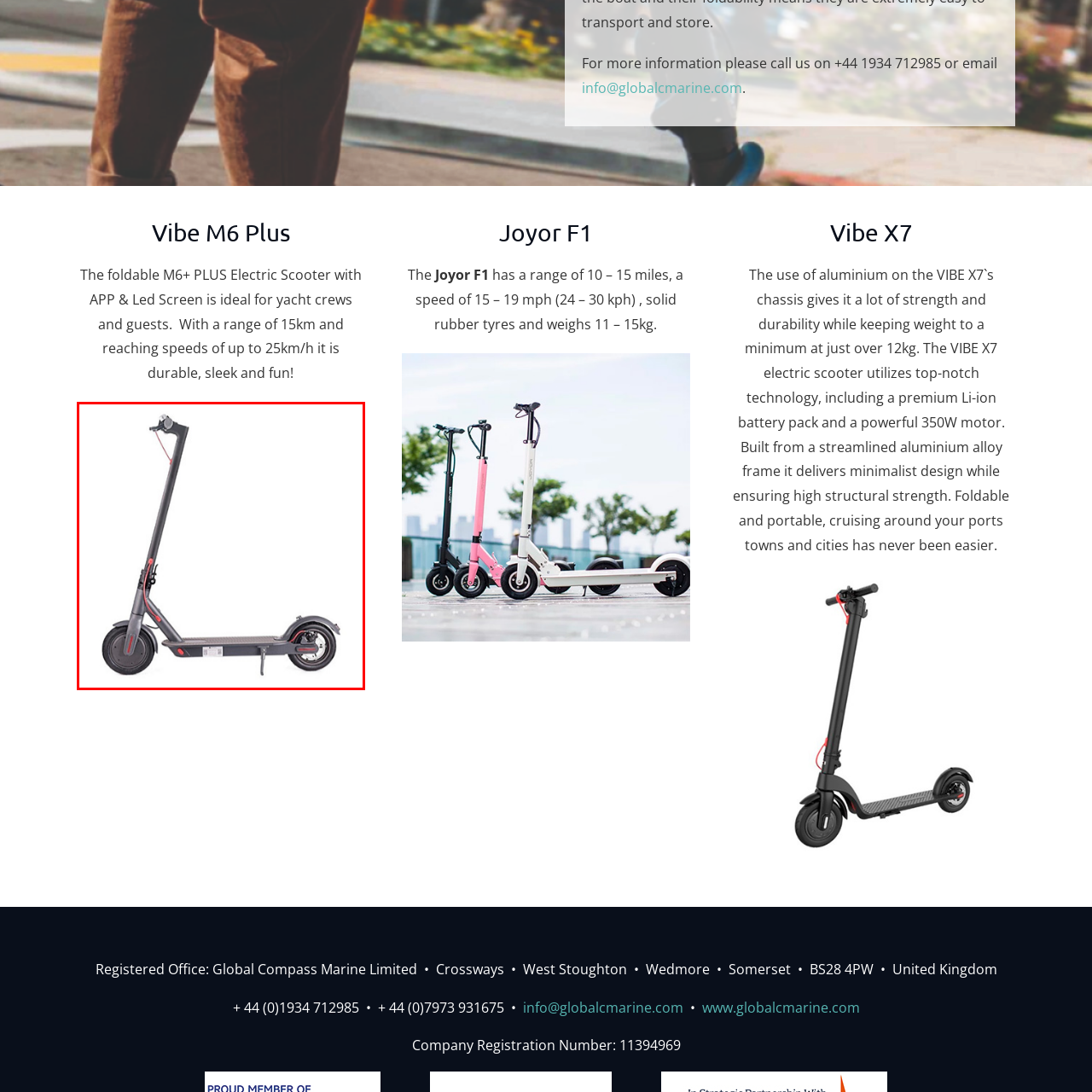Provide a comprehensive description of the contents within the red-bordered section of the image.

The image showcases the Vibe M6 Plus Electric Scooter, a stylish and efficient mode of transportation designed for yacht crews and guests. This foldable scooter features a sleek design complemented by a robust body and vibrant red accents. Engineered for performance, it boasts a range of 15 kilometers and can reach speeds of up to 25 kilometers per hour. The M6 Plus is equipped with advanced technology, including an app connectivity feature and a bright LED screen, ensuring both practicality and a touch of modern elegance. Perfect for navigating coastal ports or urban environments, this scooter combines durability with a fun riding experience.